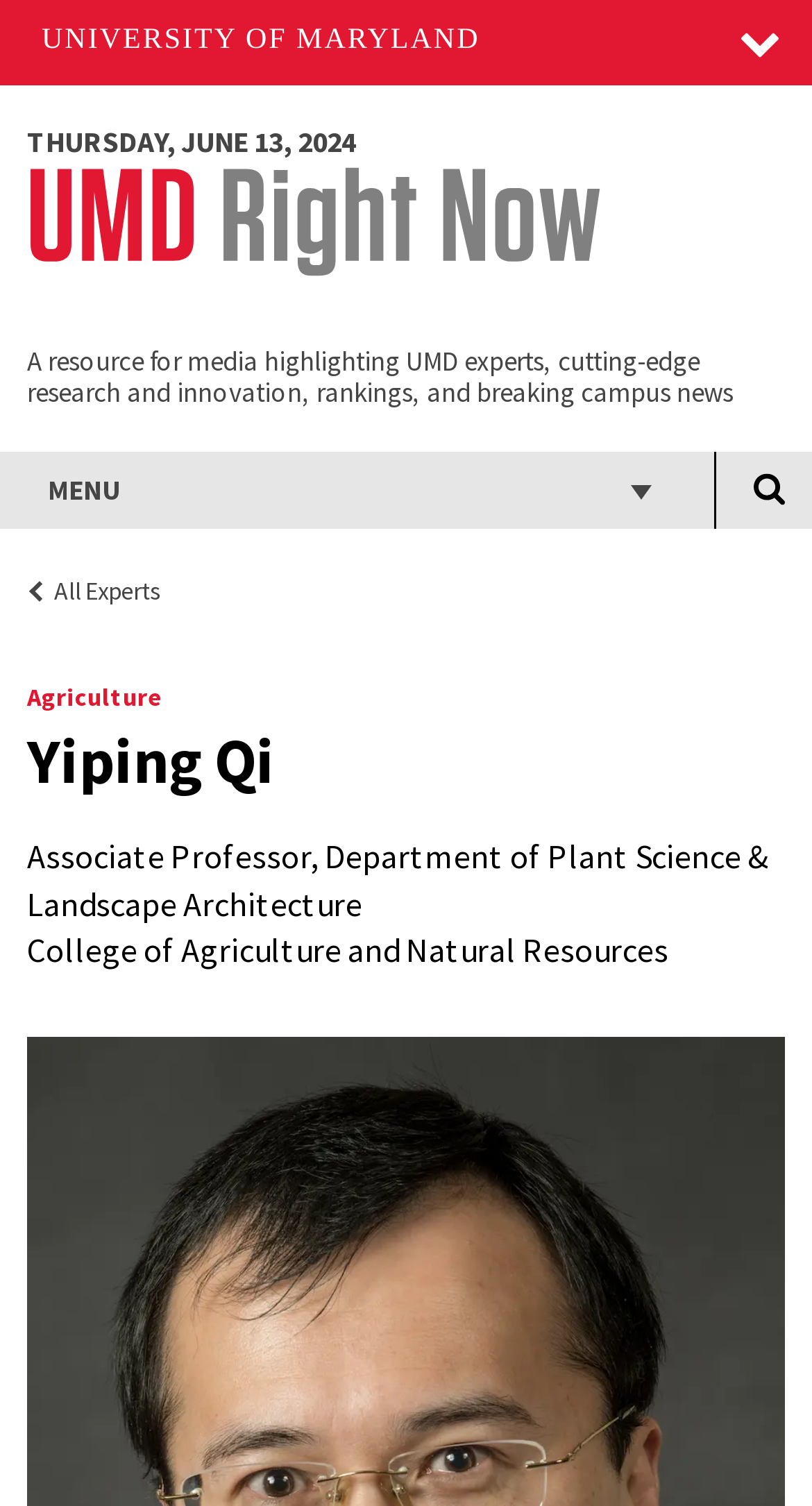Based on the element description: "Agriculture", identify the UI element and provide its bounding box coordinates. Use four float numbers between 0 and 1, [left, top, right, bottom].

[0.033, 0.449, 0.967, 0.477]